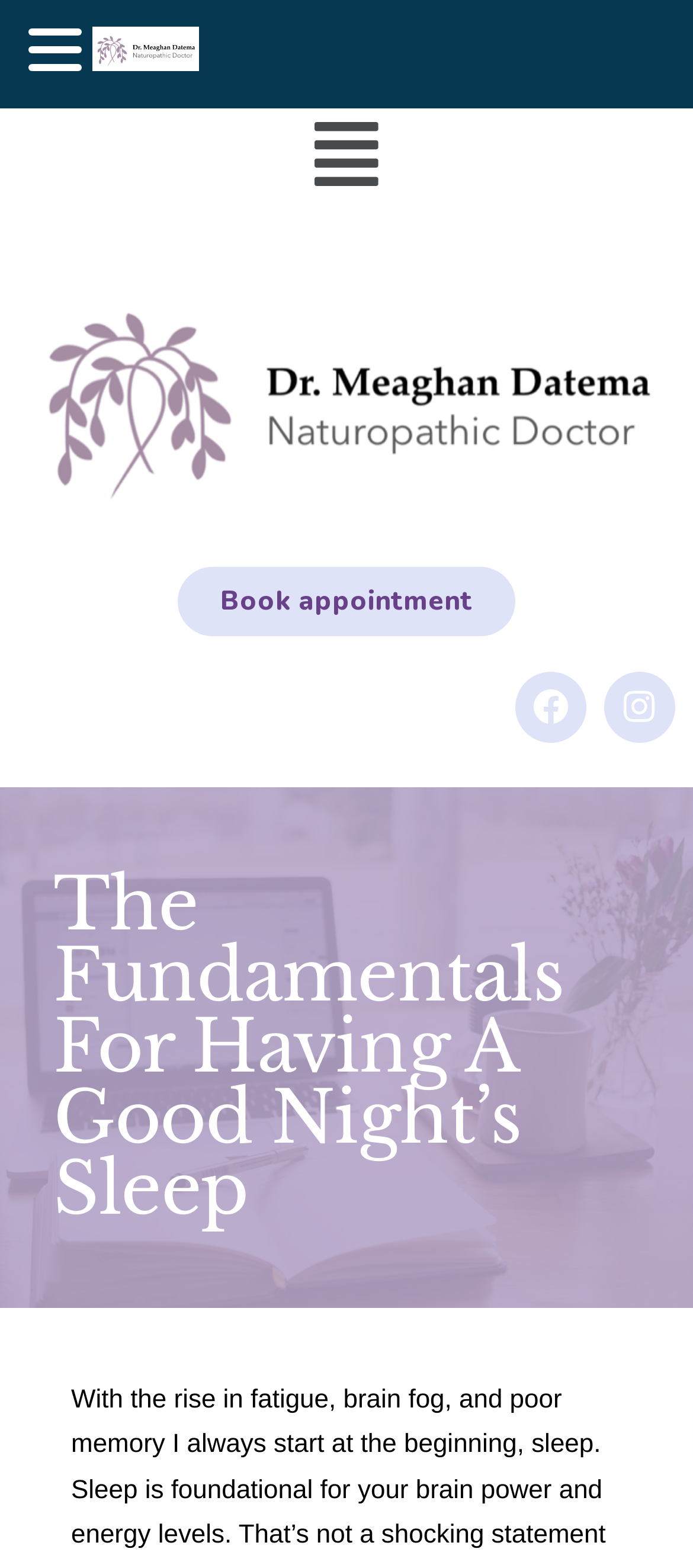Please reply to the following question using a single word or phrase: 
What action can be taken by clicking the button in the middle?

Book appointment